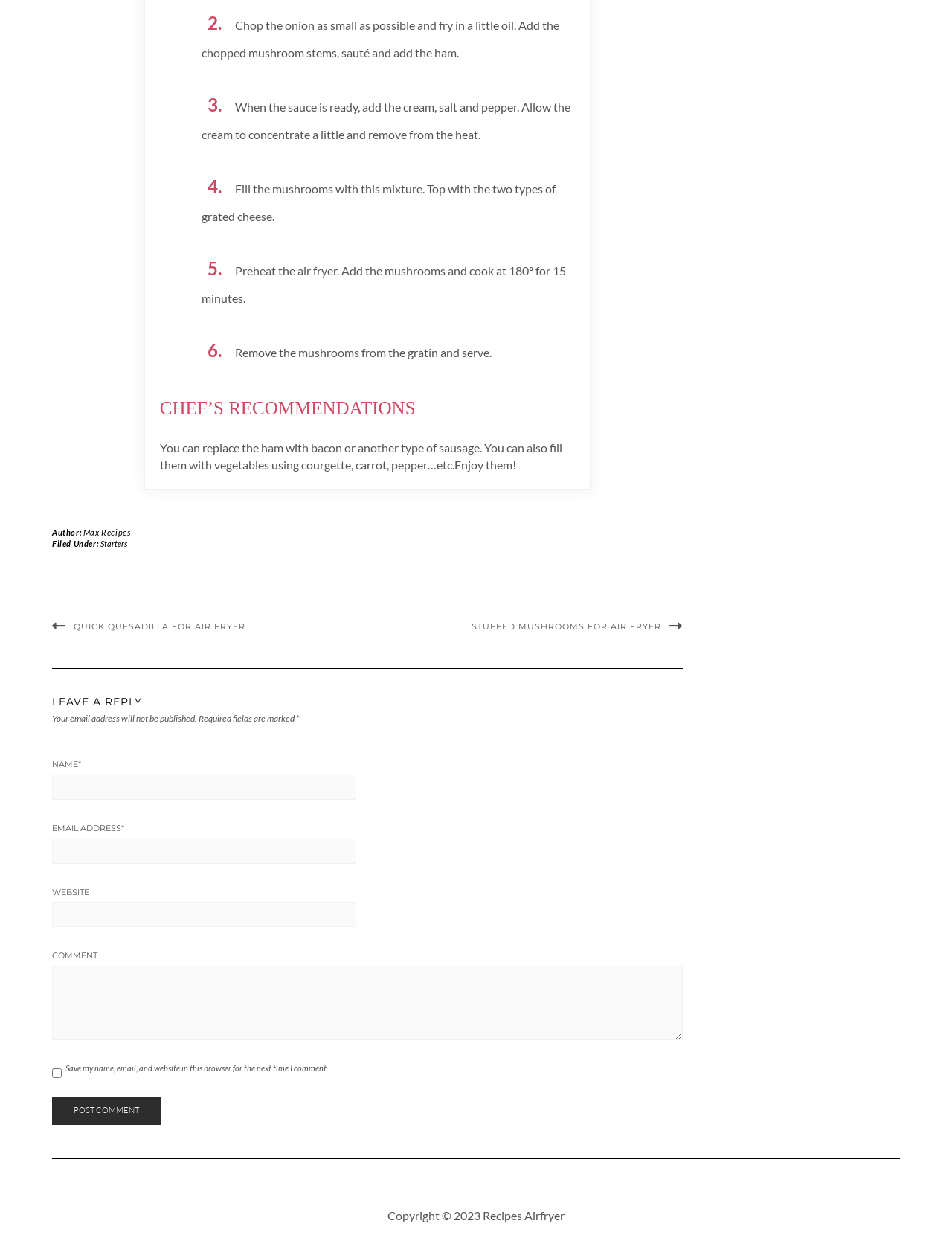Bounding box coordinates should be provided in the format (top-left x, top-left y, bottom-right x, bottom-right y) with all values between 0 and 1. Identify the bounding box for this UI element: name="submit" value="Post Comment"

[0.055, 0.88, 0.169, 0.902]